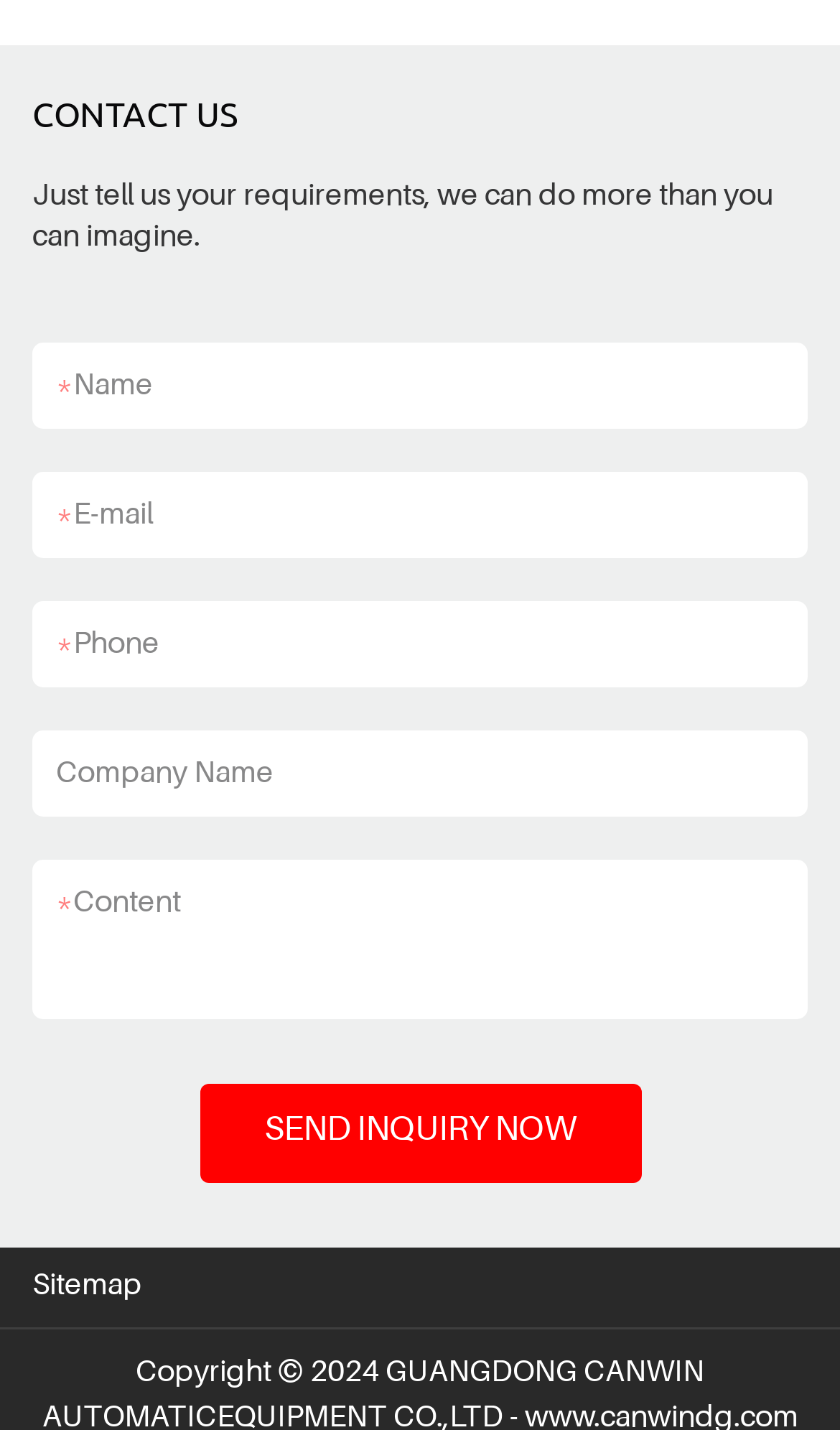Extract the bounding box coordinates for the described element: "SEND INQUIRY NOW". The coordinates should be represented as four float numbers between 0 and 1: [left, top, right, bottom].

[0.237, 0.758, 0.763, 0.827]